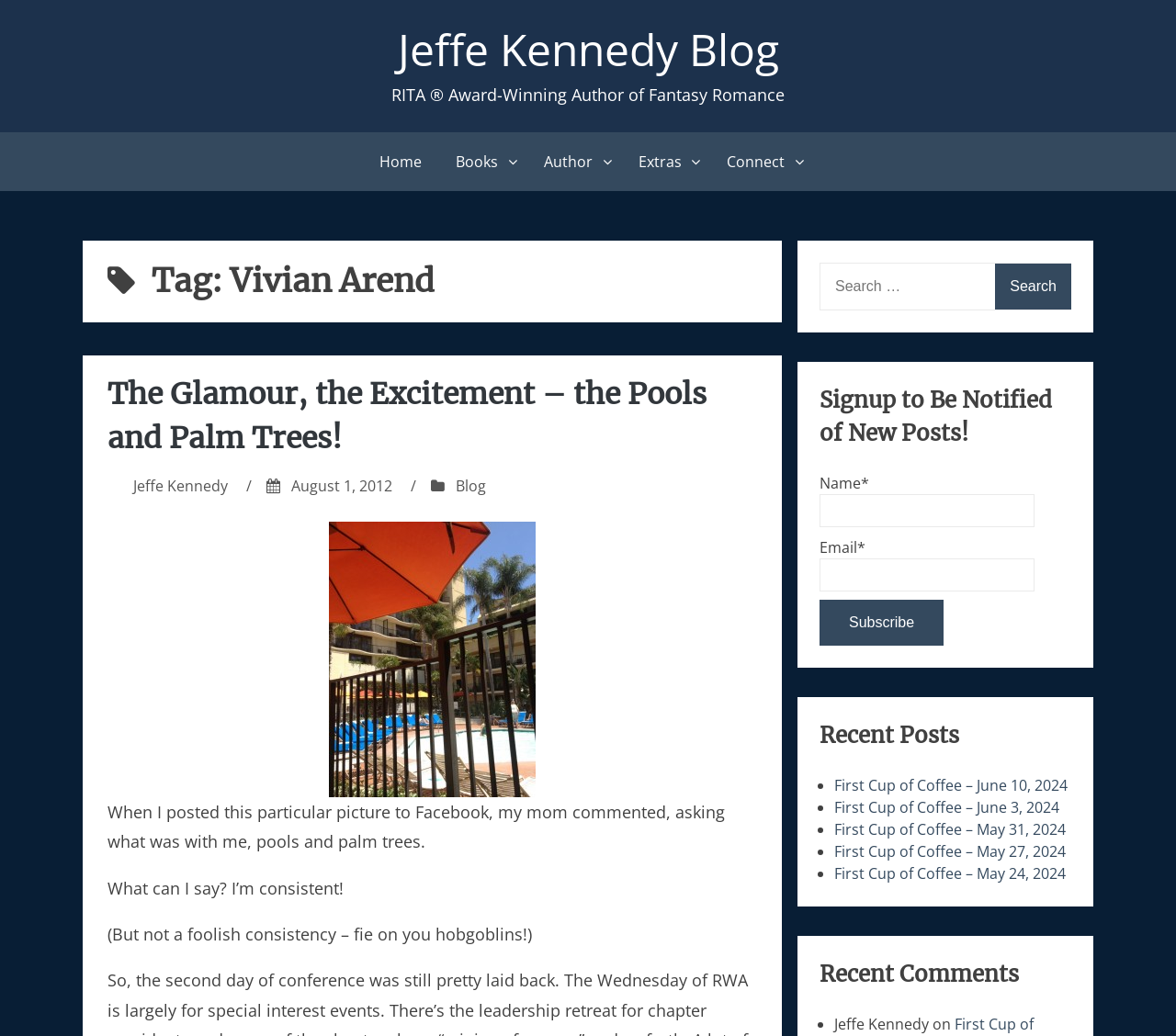Identify the bounding box coordinates of the area you need to click to perform the following instruction: "Visit the Facebook page".

None